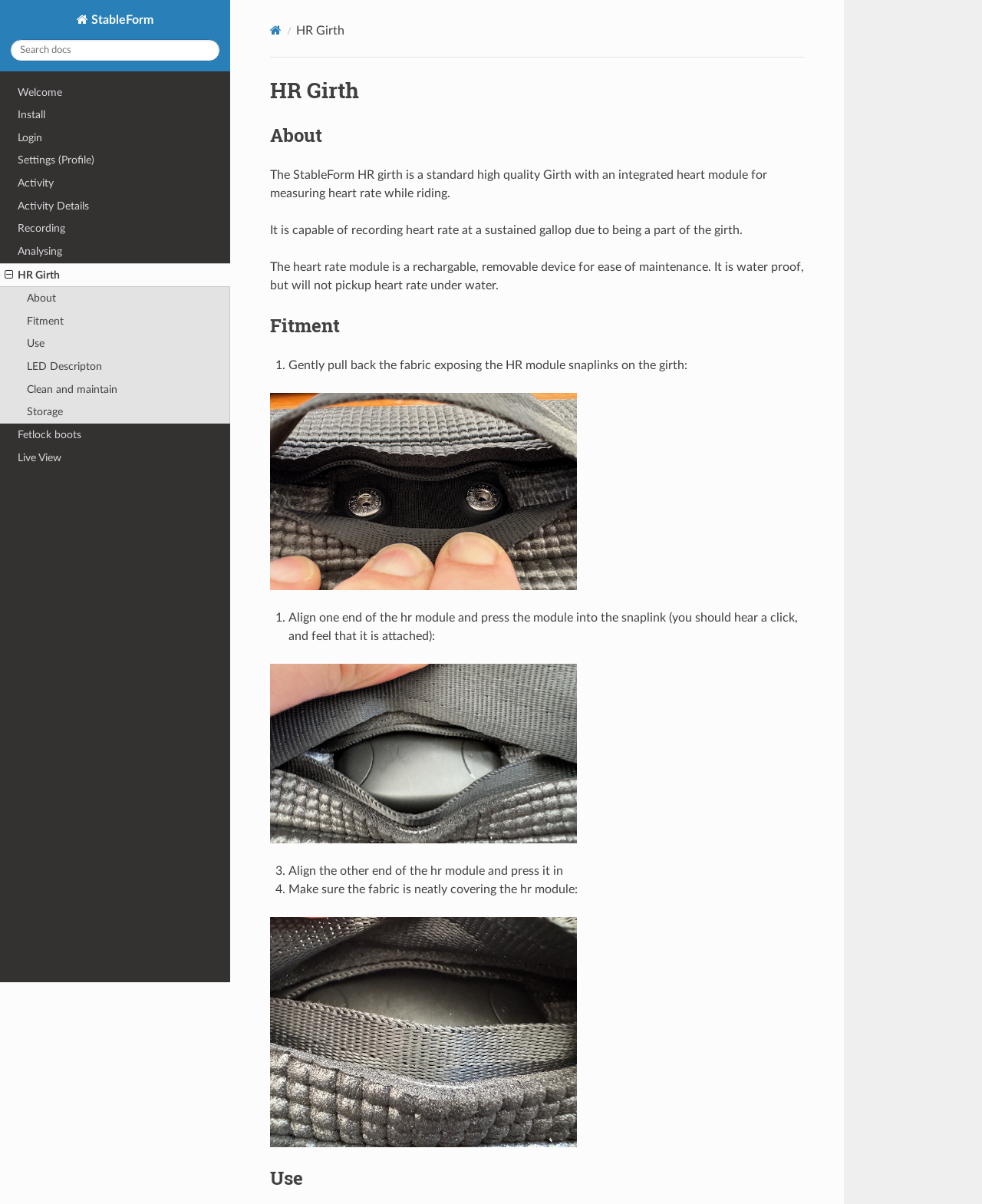Please specify the bounding box coordinates of the clickable region to carry out the following instruction: "View image of girth-hr1". The coordinates should be four float numbers between 0 and 1, in the format [left, top, right, bottom].

[0.275, 0.41, 0.587, 0.42]